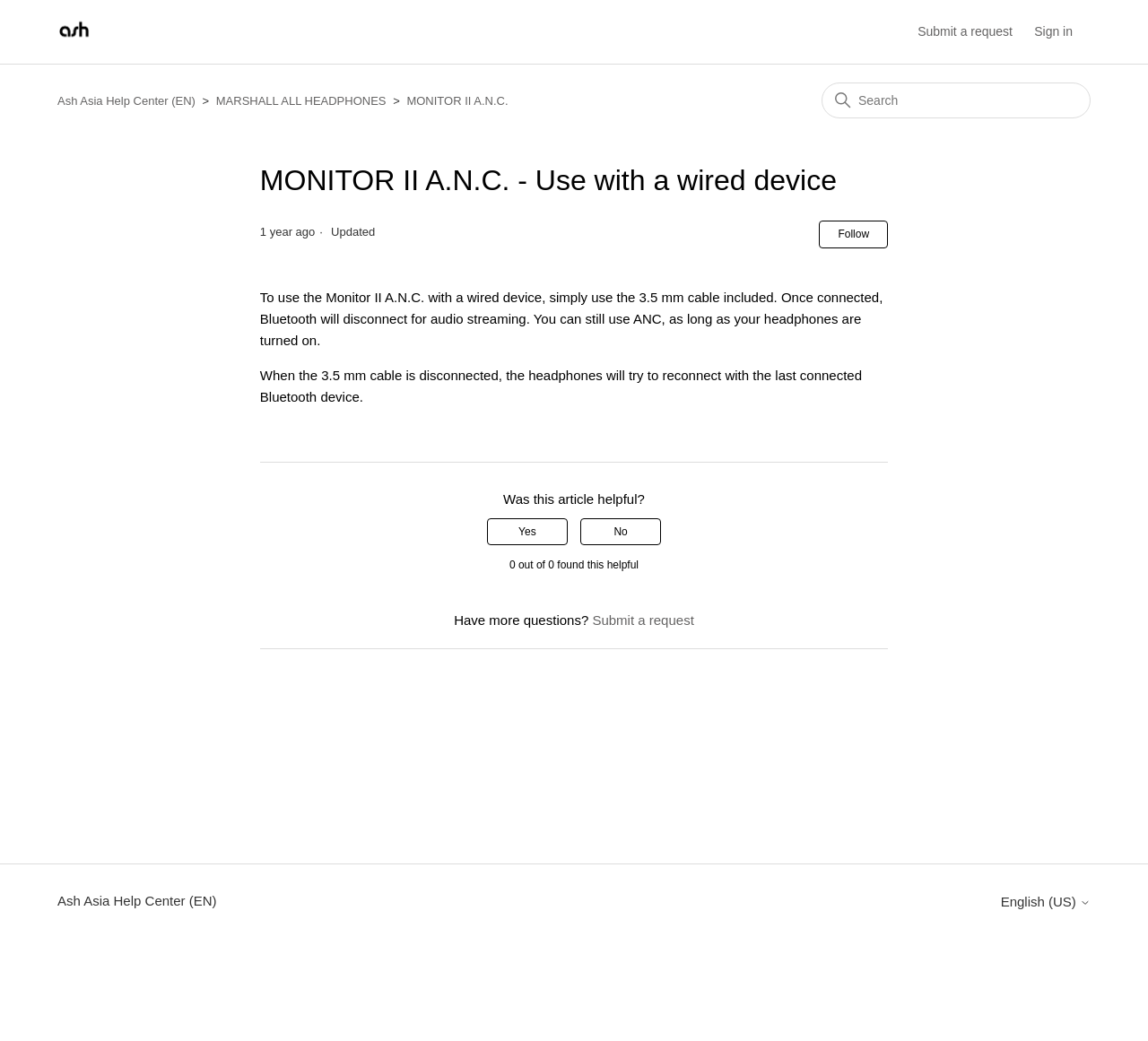Please identify the bounding box coordinates of where to click in order to follow the instruction: "Search".

[0.716, 0.079, 0.95, 0.114]